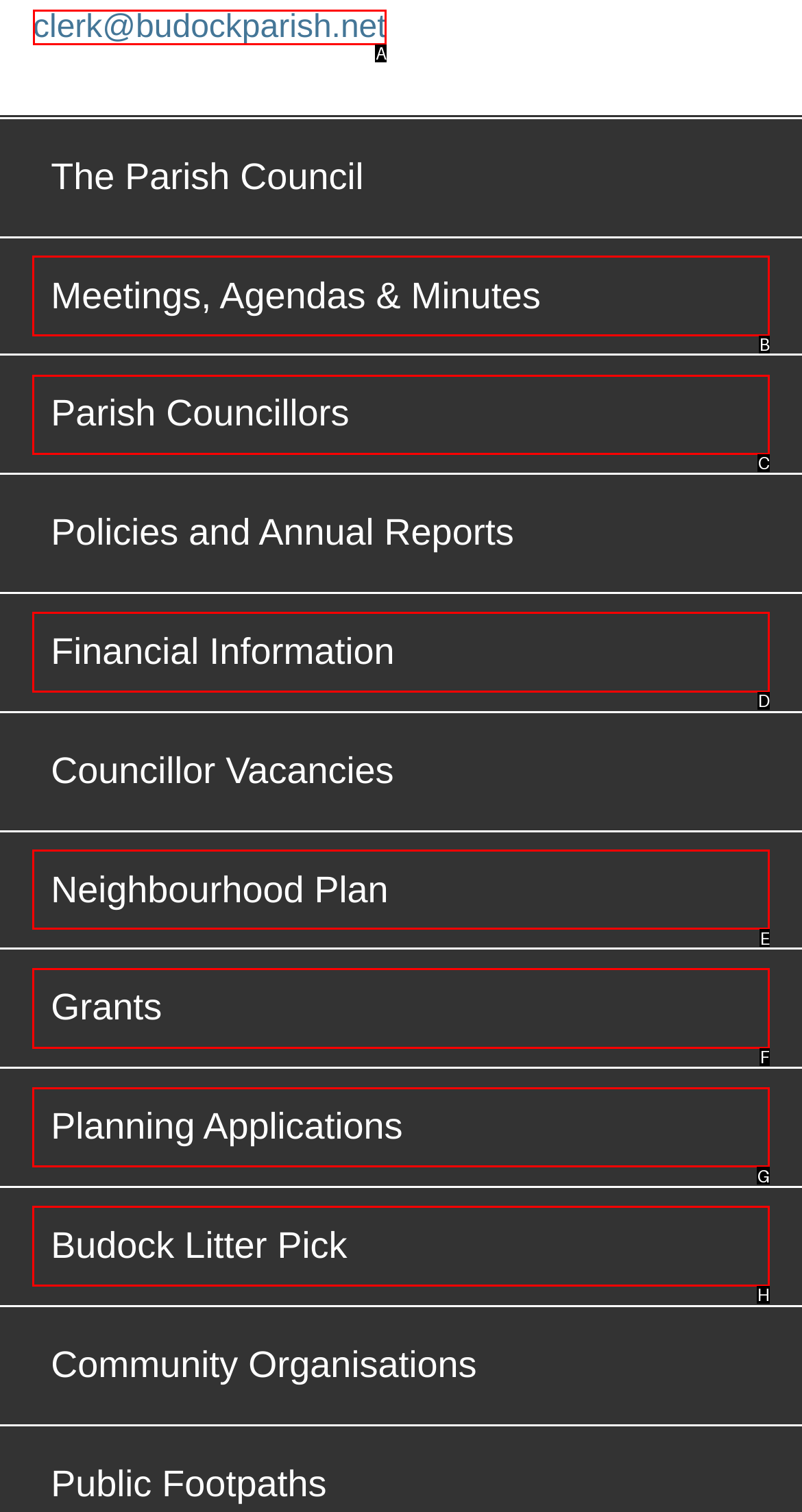Tell me which one HTML element best matches the description: Wix.com Answer with the option's letter from the given choices directly.

None